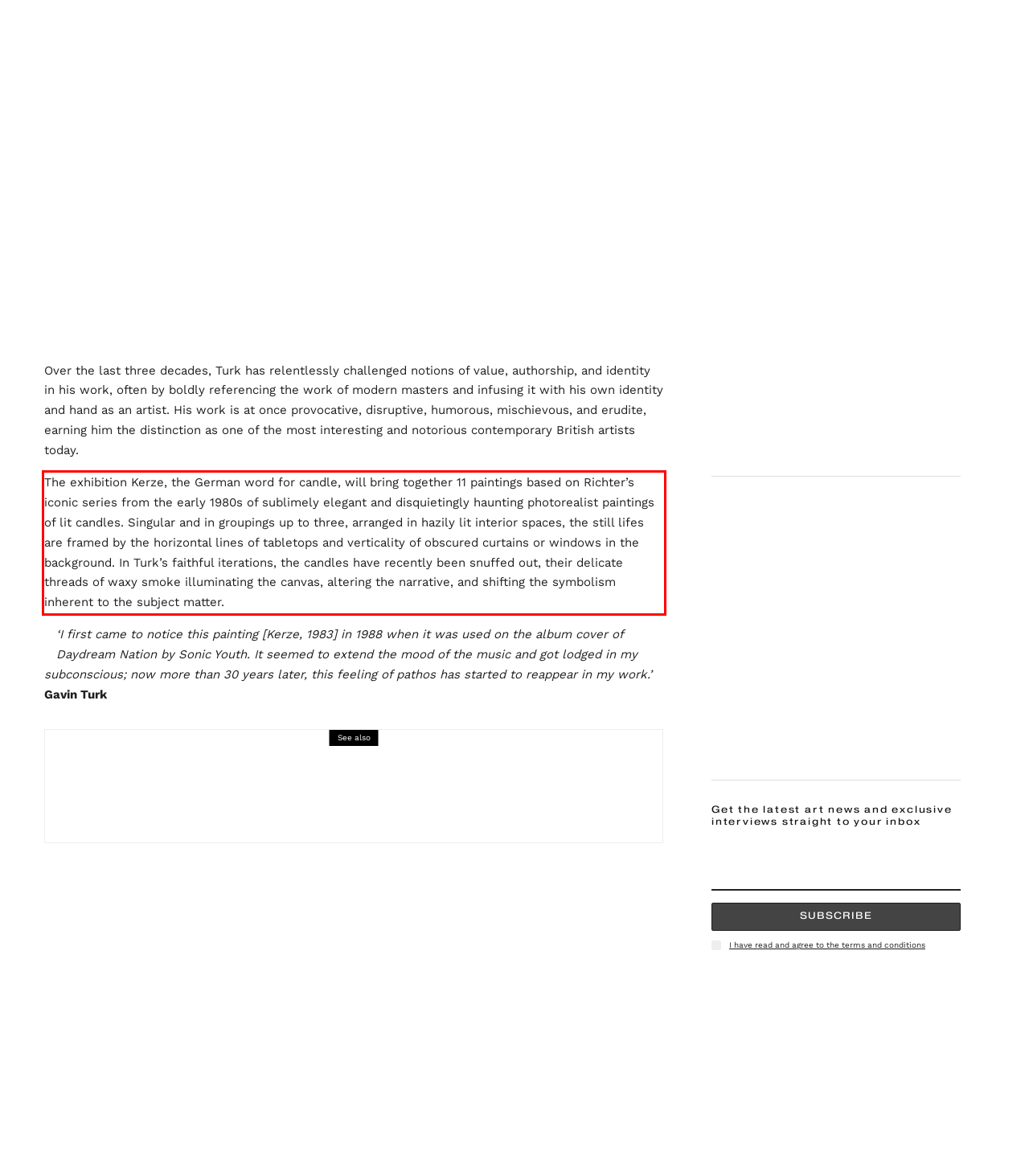You have a screenshot of a webpage, and there is a red bounding box around a UI element. Utilize OCR to extract the text within this red bounding box.

The exhibition Kerze, the German word for candle, will bring together 11 paintings based on Richter’s iconic series from the early 1980s of sublimely elegant and disquietingly haunting photorealist paintings of lit candles. Singular and in groupings up to three, arranged in hazily lit interior spaces, the still lifes are framed by the horizontal lines of tabletops and verticality of obscured curtains or windows in the background. In Turk’s faithful iterations, the candles have recently been snuffed out, their delicate threads of waxy smoke illuminating the canvas, altering the narrative, and shifting the symbolism inherent to the subject matter.